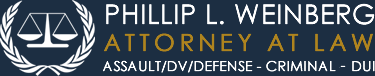Detail every significant feature and component of the image.

The image prominently features the name "Phillip L. Weinberg," styled in bold lettering as "ATTORNEY AT LAW." Below this, the text outlines his areas of specialization, including "ASSAULT/DV/DEFENSE - CRIMINAL - DUI." The background is a deep blue, providing a professional tone that complements the gold accents of the text. The image is likely a part of a legal services website, reflecting Phillip L. Weinberg's commitment to providing legal assistance in various criminal and defense matters. The imagery of the scales in the logo emphasizes justice and legal professionalism, resonating with potential clients seeking legal representation.